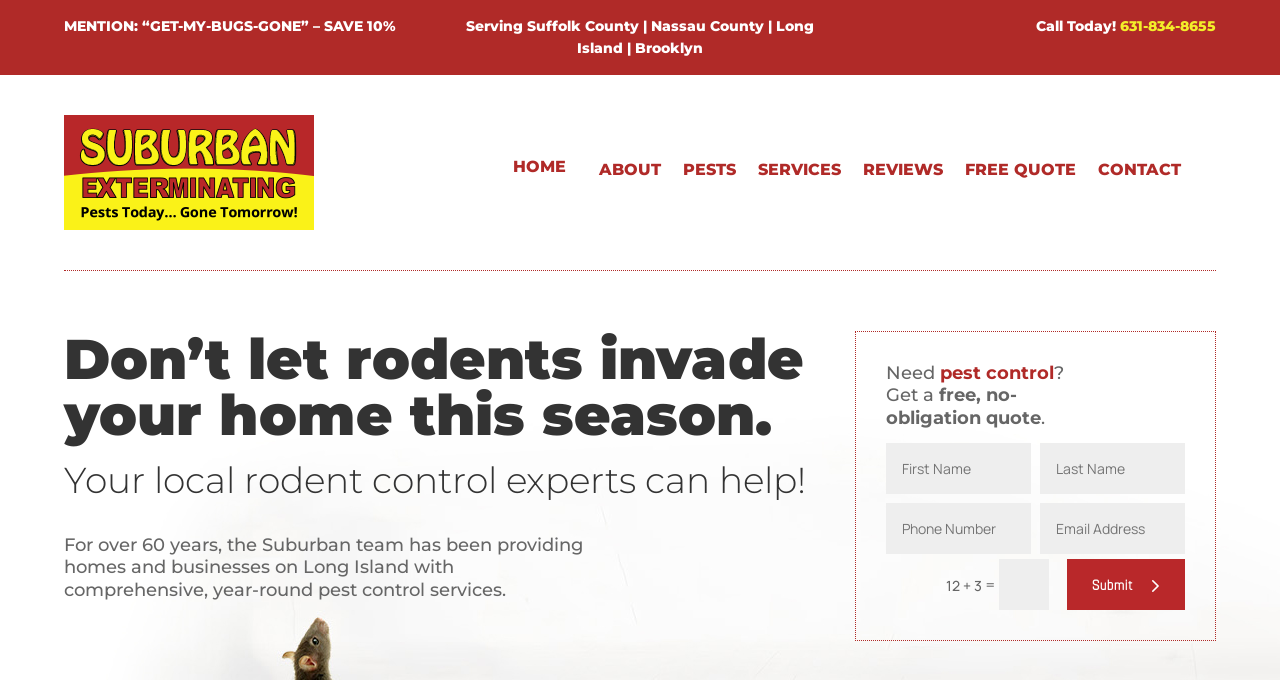Point out the bounding box coordinates of the section to click in order to follow this instruction: "Get a free quote".

[0.692, 0.565, 0.813, 0.63]